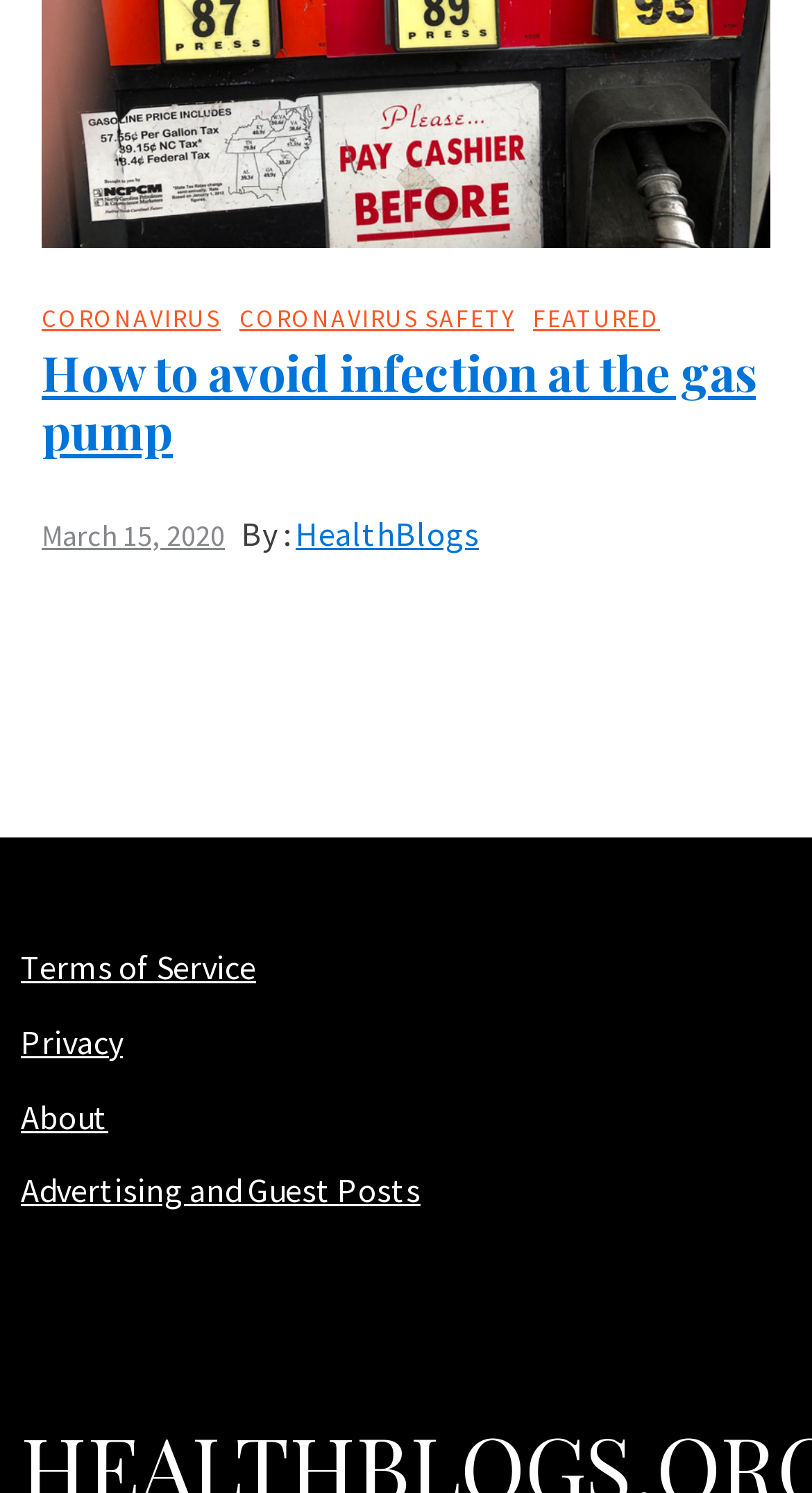How many links are in the footer section?
Relying on the image, give a concise answer in one word or a brief phrase.

4